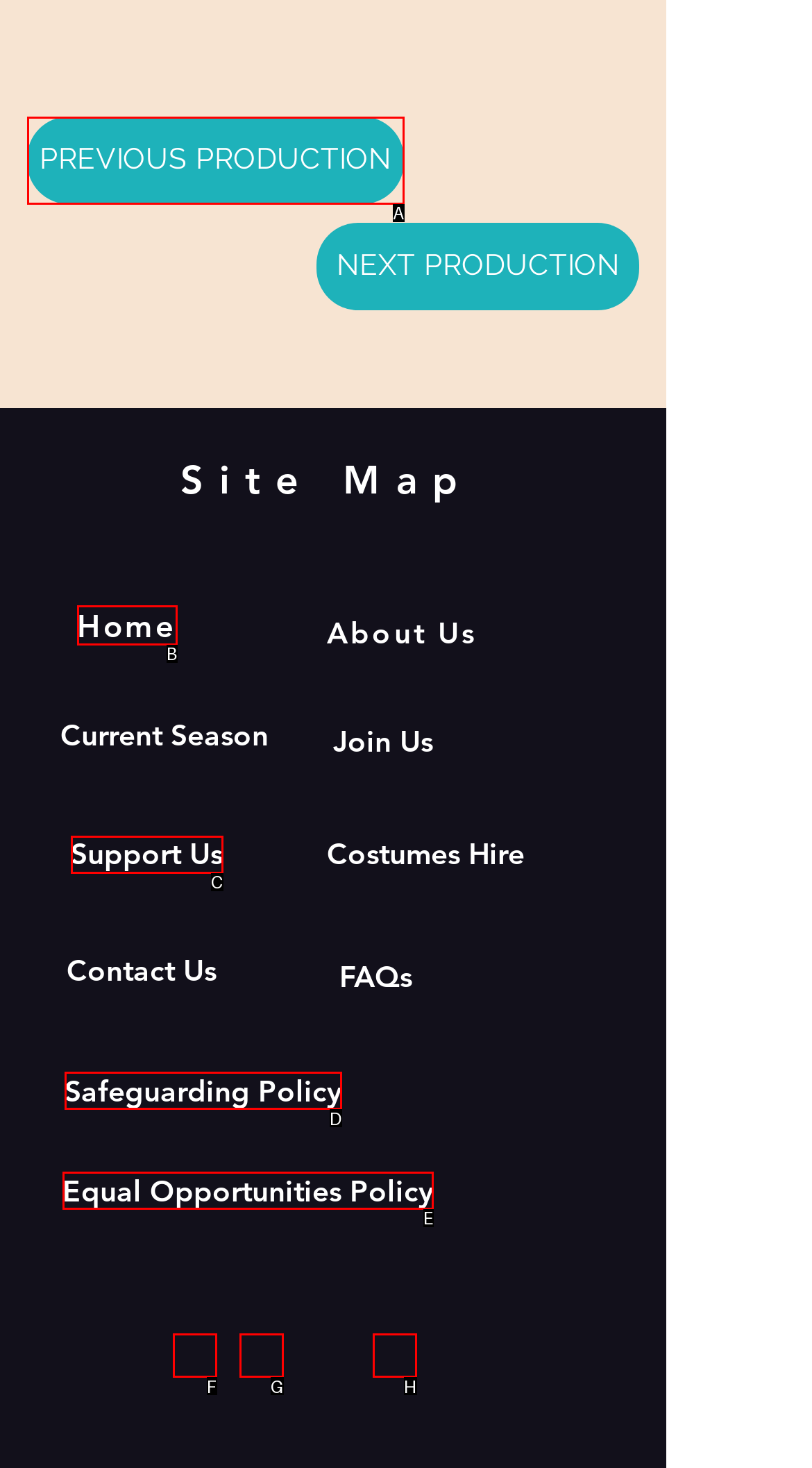Select the option that aligns with the description: Equal Opportunities Policy
Respond with the letter of the correct choice from the given options.

E